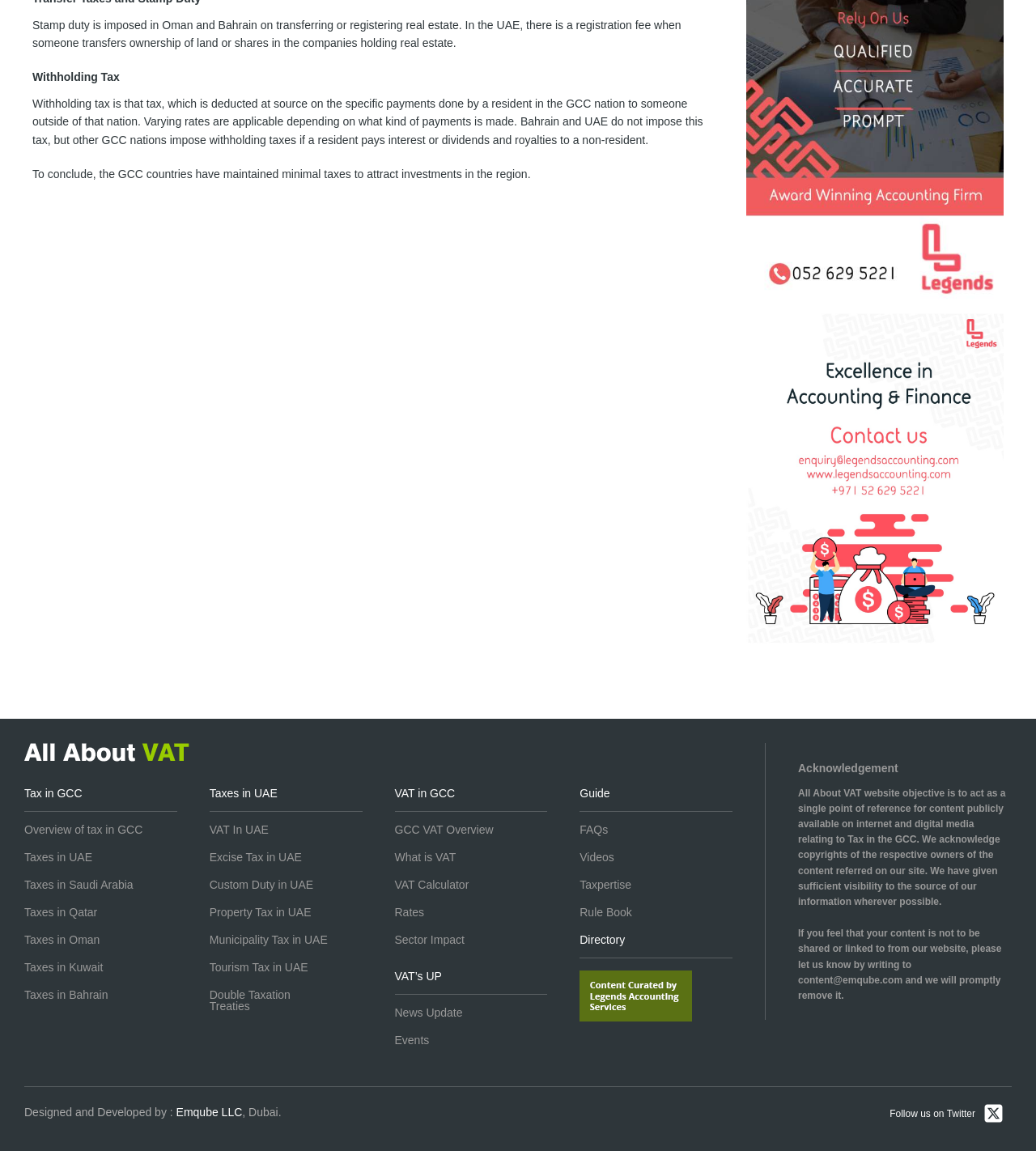Please identify the bounding box coordinates of the element's region that I should click in order to complete the following instruction: "Learn about VAT in UAE". The bounding box coordinates consist of four float numbers between 0 and 1, i.e., [left, top, right, bottom].

[0.202, 0.709, 0.318, 0.733]